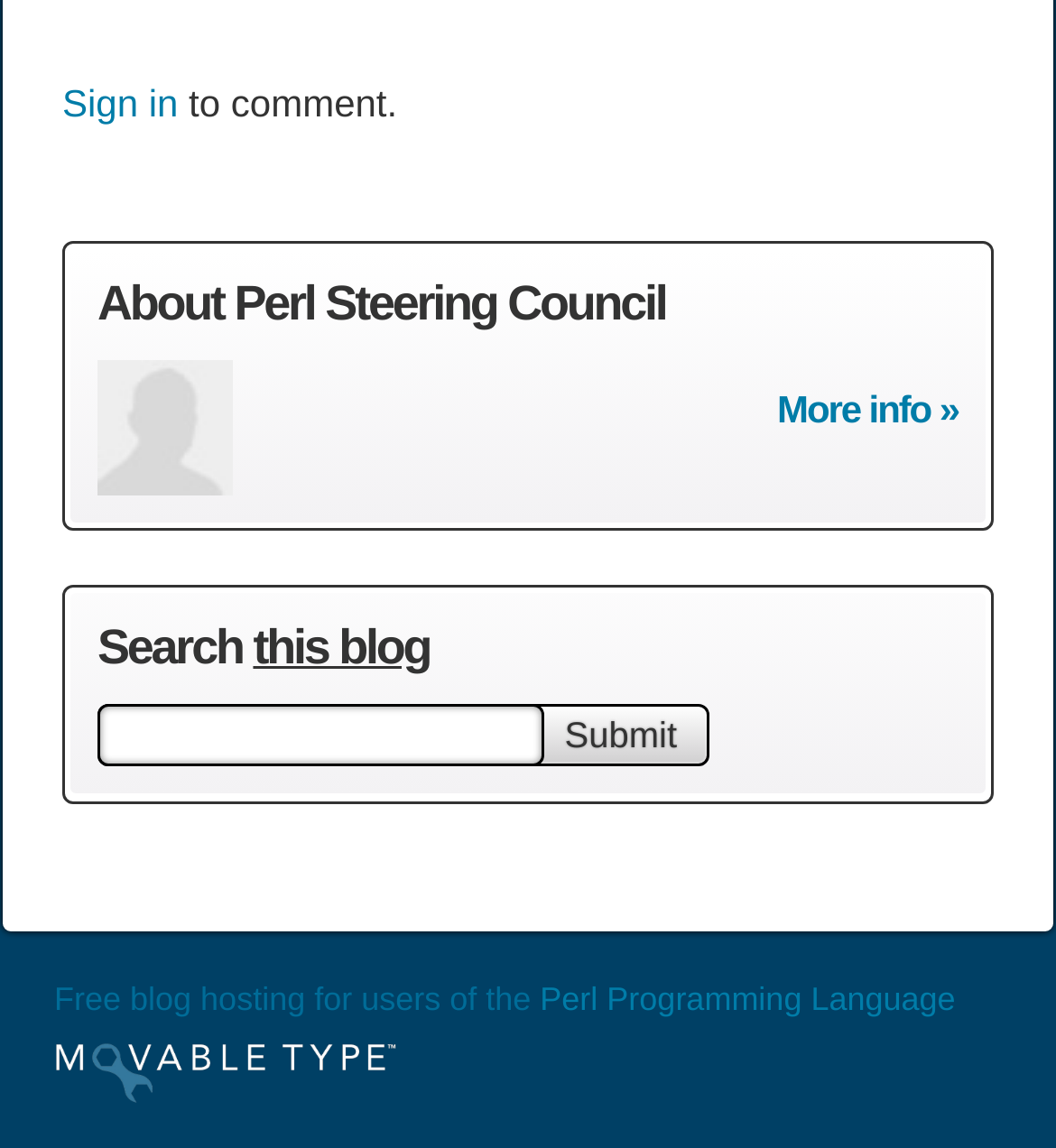Provide the bounding box coordinates of the HTML element this sentence describes: "this blog". The bounding box coordinates consist of four float numbers between 0 and 1, i.e., [left, top, right, bottom].

[0.24, 0.539, 0.407, 0.586]